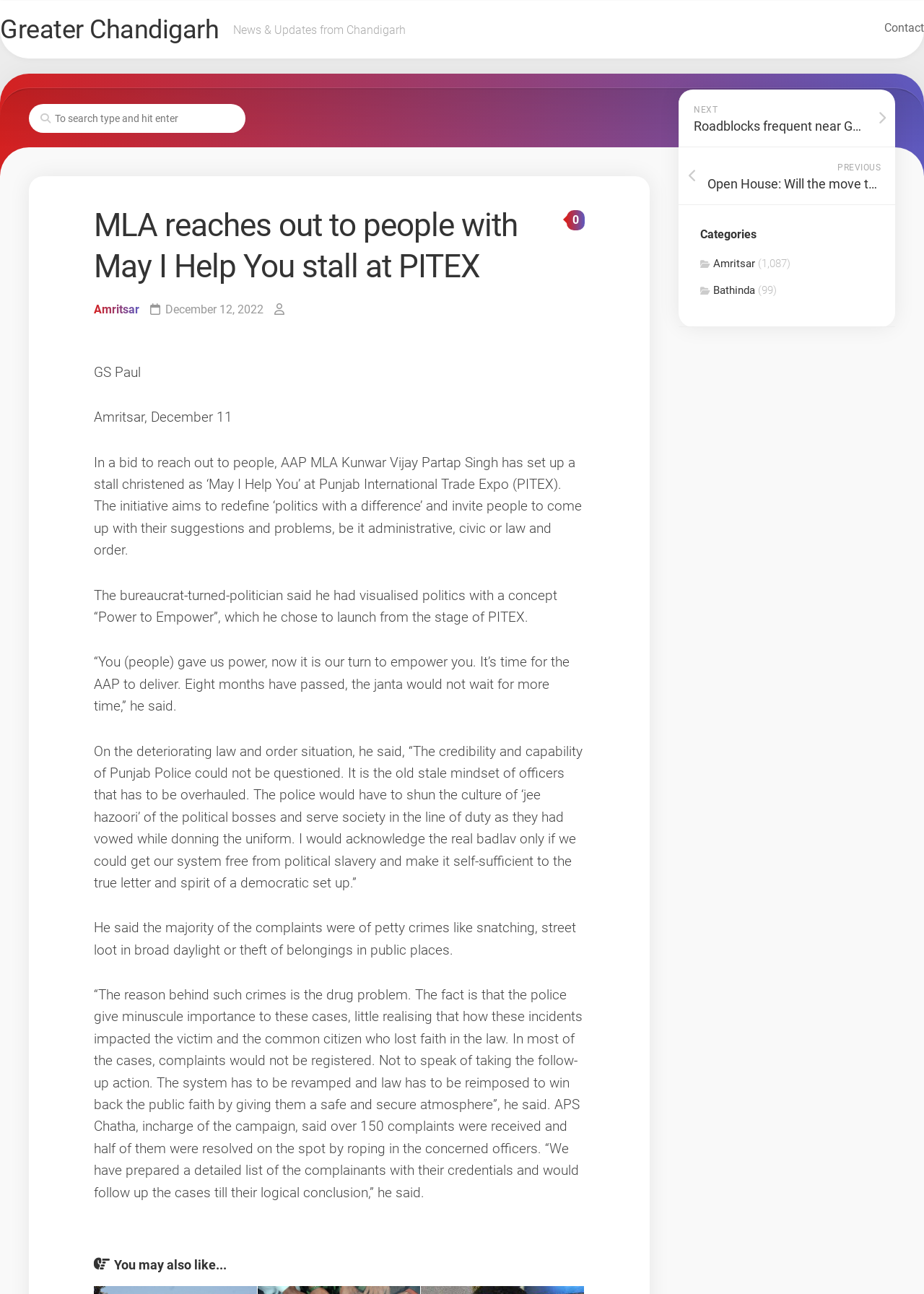Identify and extract the main heading of the webpage.

MLA reaches out to people with May I Help You stall at PITEX